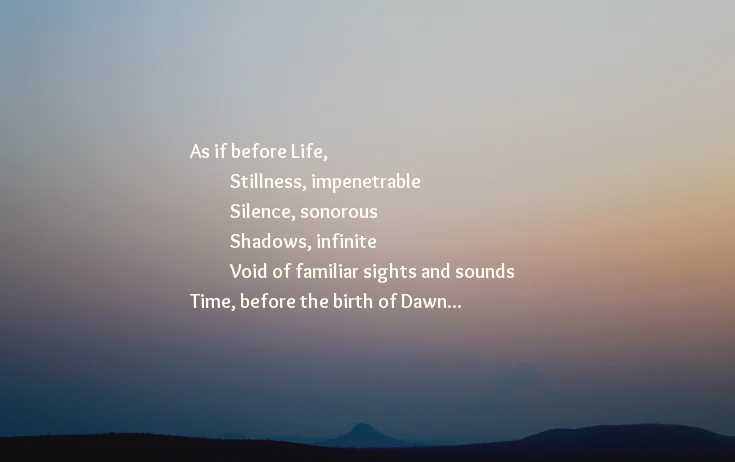Elaborate on the image by describing it in detail.

The image beautifully captures the serene transition of a sunset, where soft hues of blue and pink blend into the horizon, creating a tranquil backdrop. Over this picturesque scene, poignant lines of poetry unfold, evoking a sense of contemplative stillness: "As if before Life, Stillness, impenetrable, Silence, sonorous, Shadows, infinite, Void of familiar sights and sounds, Time, before the birth of Dawn..." Each line resonates with the quietude of the moment, inviting viewers to reflect on the profound themes of existence and the fleeting nature of time. The image serves not only as a visual representation but also as an emotional canvas, intertwining the beauty of nature with the depths of human introspection.